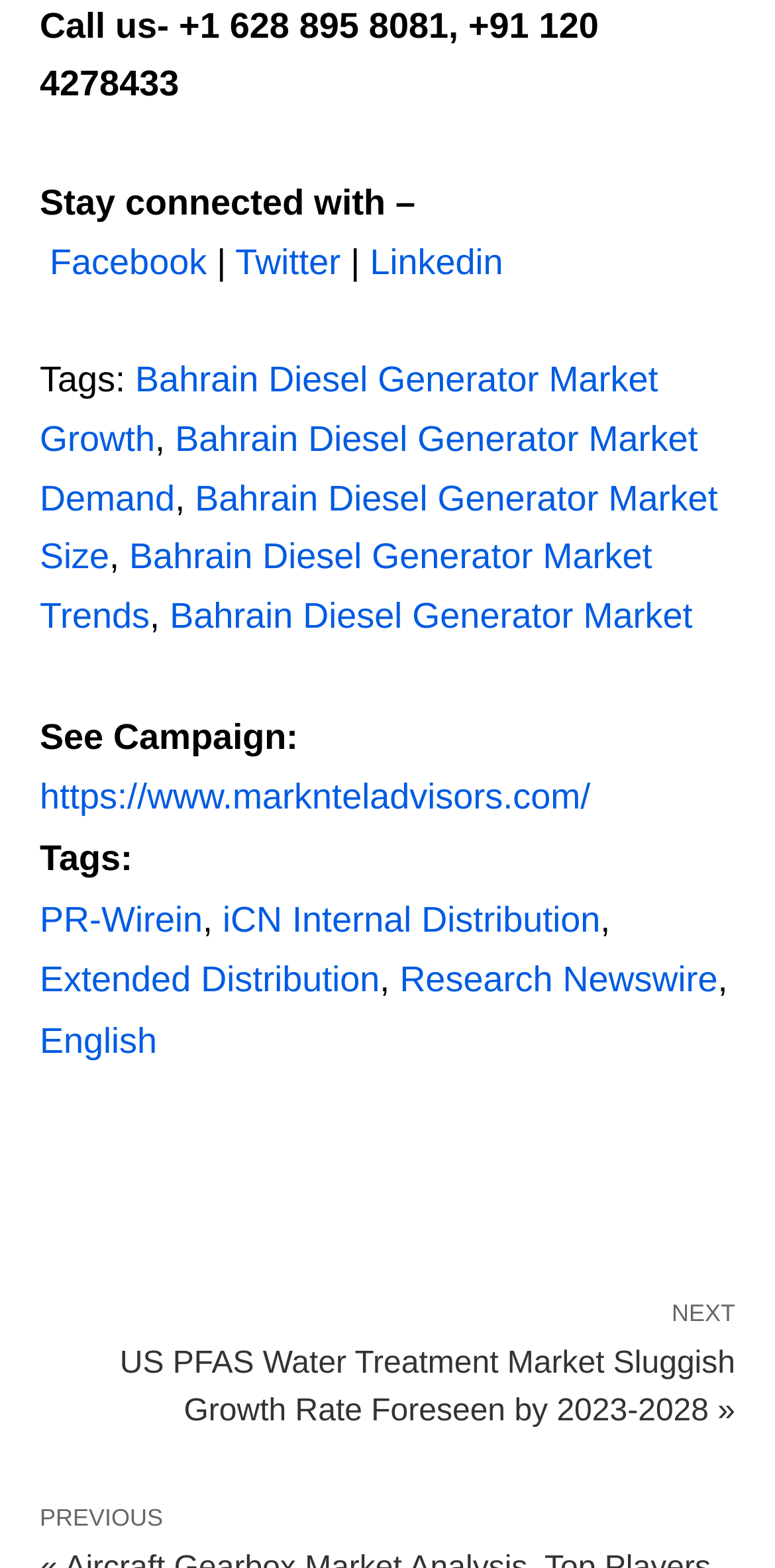Provide the bounding box coordinates of the HTML element this sentence describes: "Extended Distribution".

[0.051, 0.612, 0.49, 0.637]